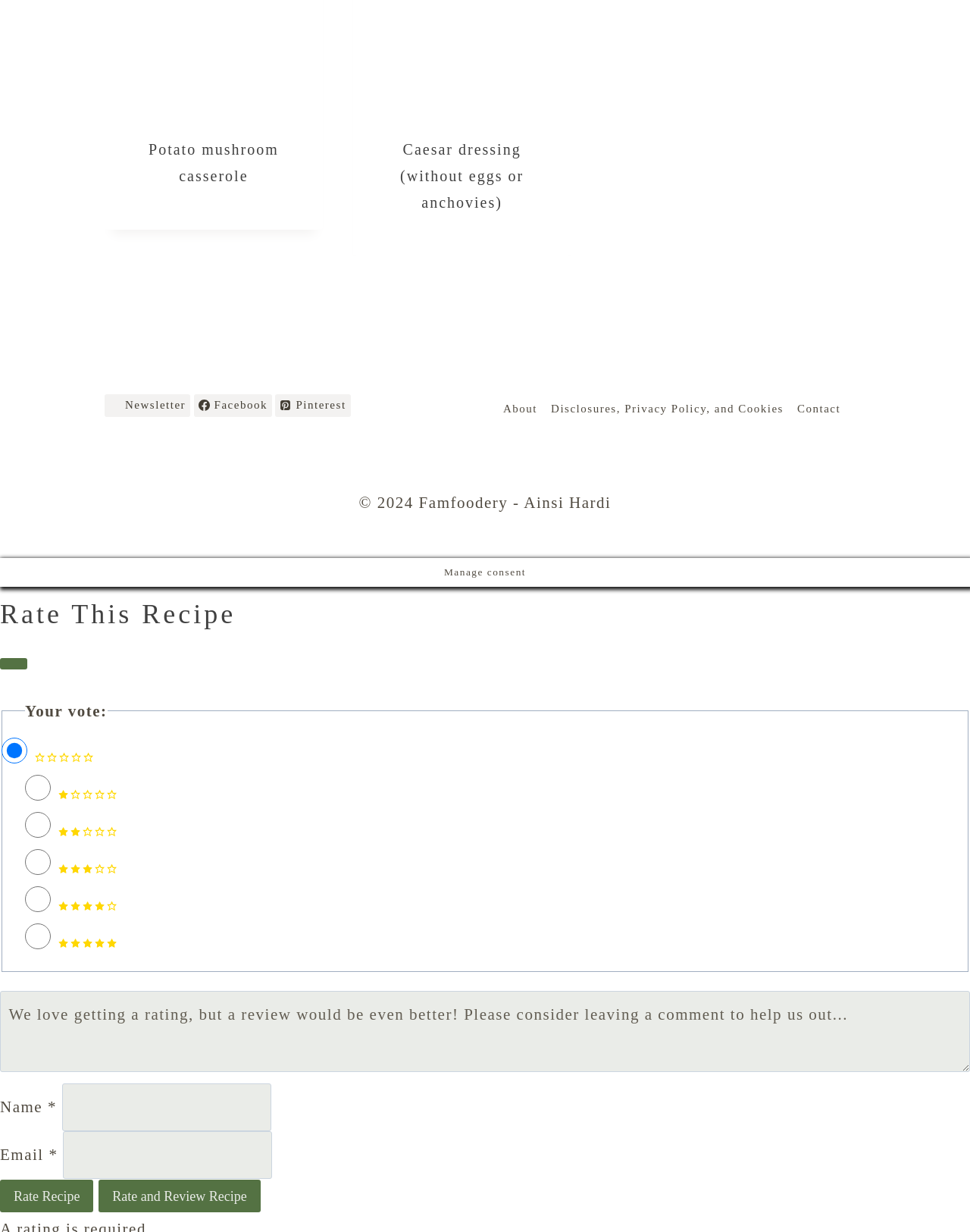Find the bounding box coordinates of the clickable region needed to perform the following instruction: "Click on the 'Potato mushroom casserole' link". The coordinates should be provided as four float numbers between 0 and 1, i.e., [left, top, right, bottom].

[0.153, 0.115, 0.287, 0.15]